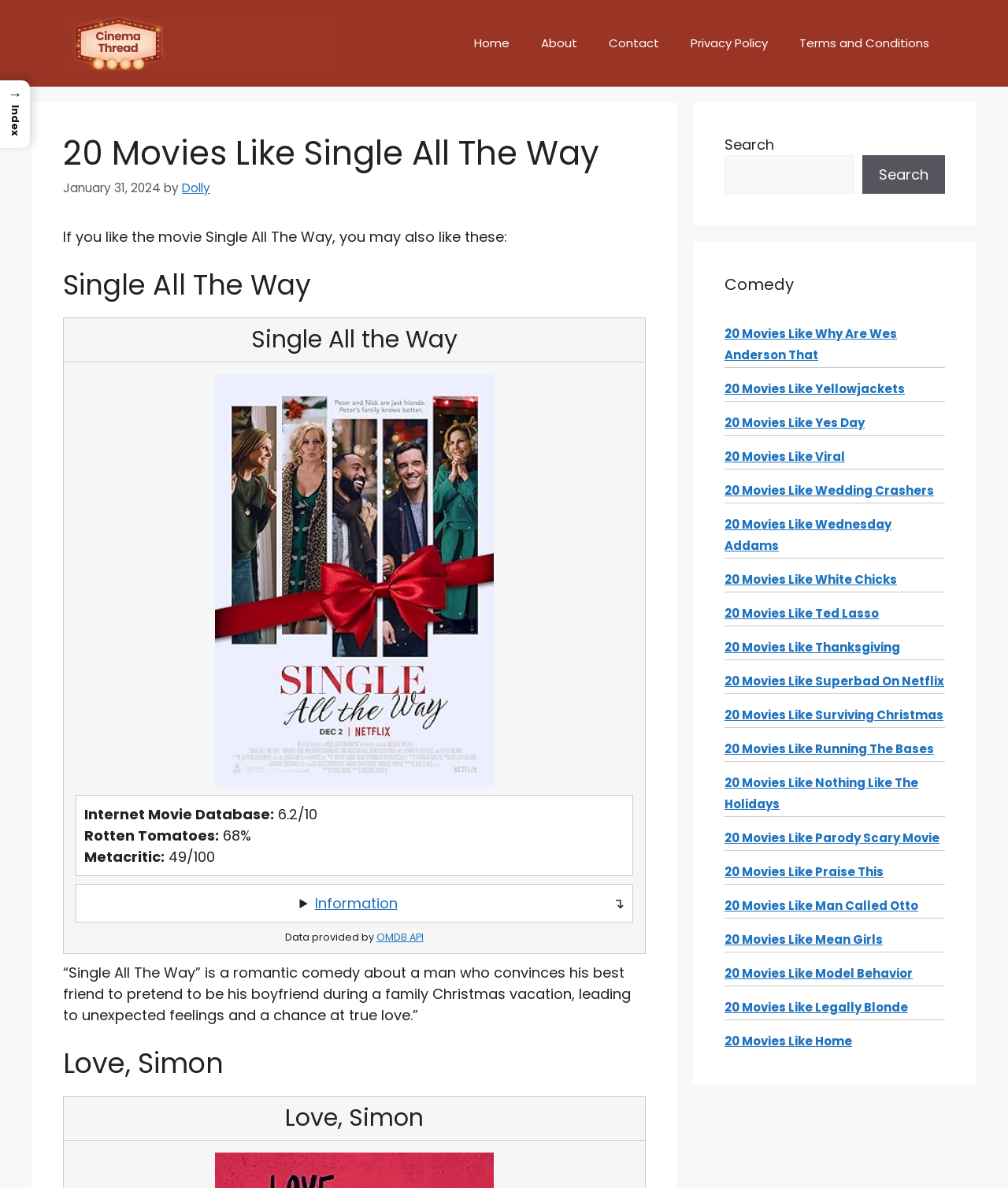Kindly respond to the following question with a single word or a brief phrase: 
How many movies are listed as similar to Single All The Way?

20